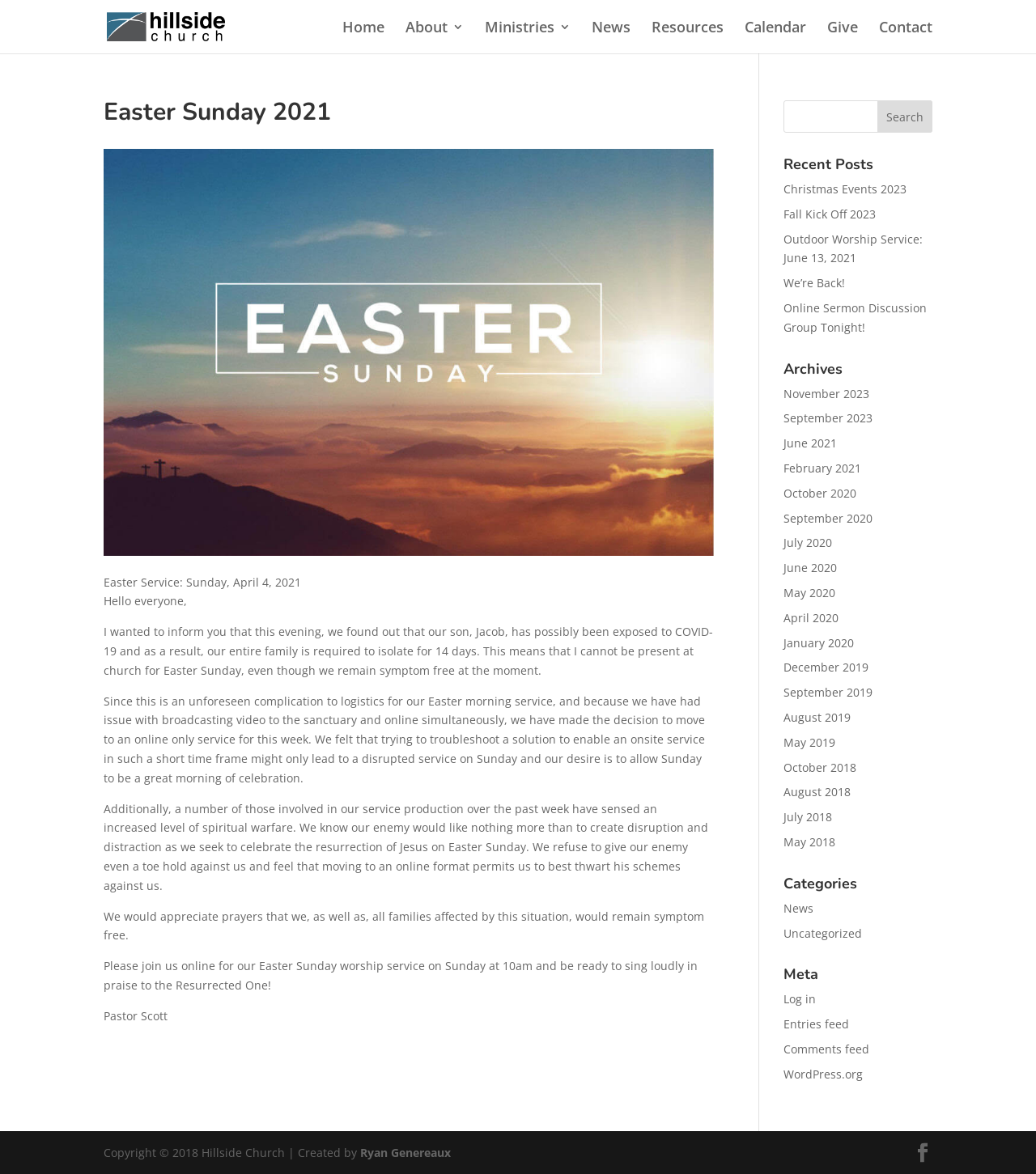Please determine the bounding box coordinates of the element's region to click for the following instruction: "Read the 'Easter Sunday 2021' article".

[0.1, 0.085, 0.689, 0.874]